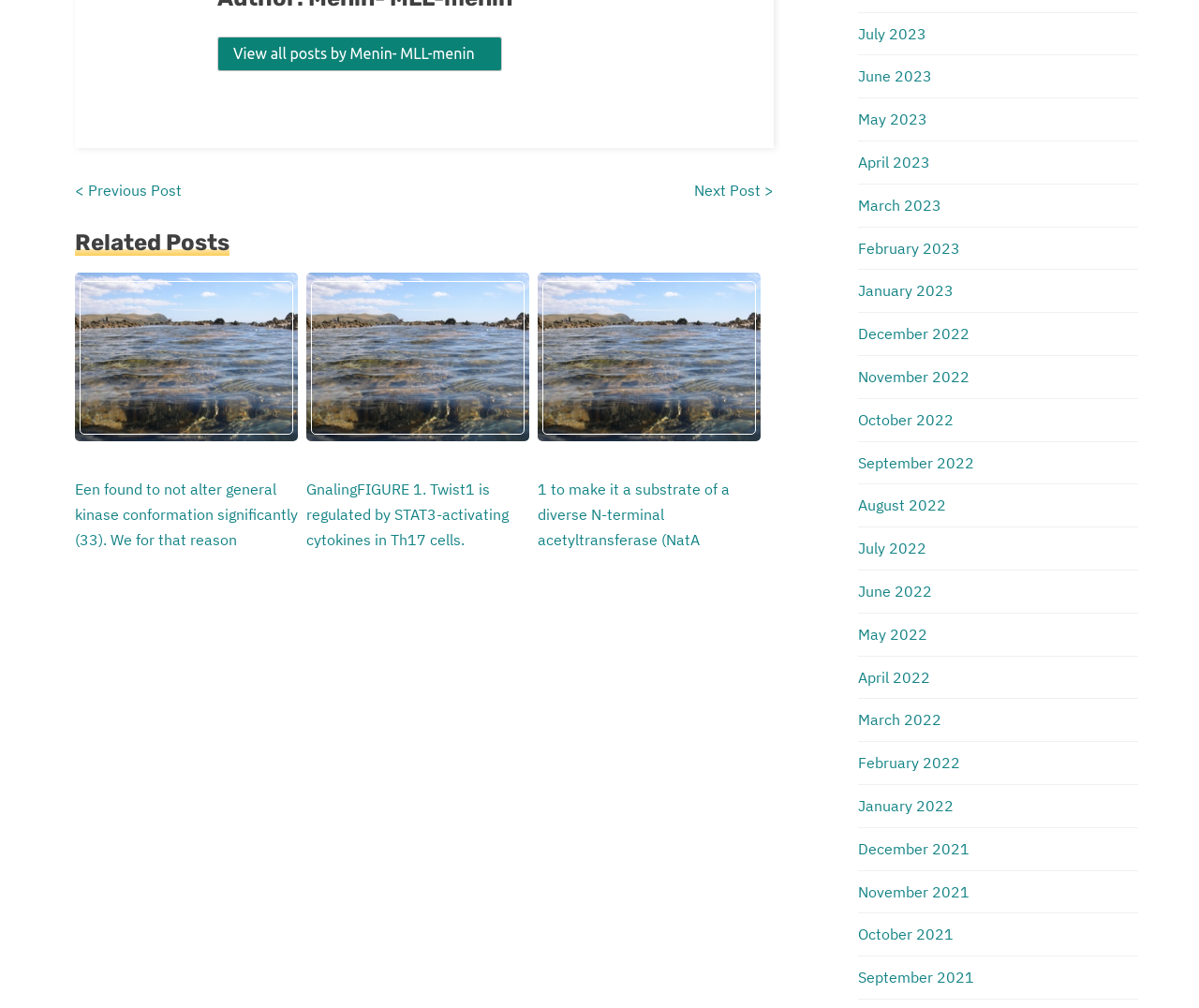What is the title of the third section?
Could you answer the question with a detailed and thorough explanation?

The third section has a heading element with the text 'Related Posts', which suggests that this section is about related posts.